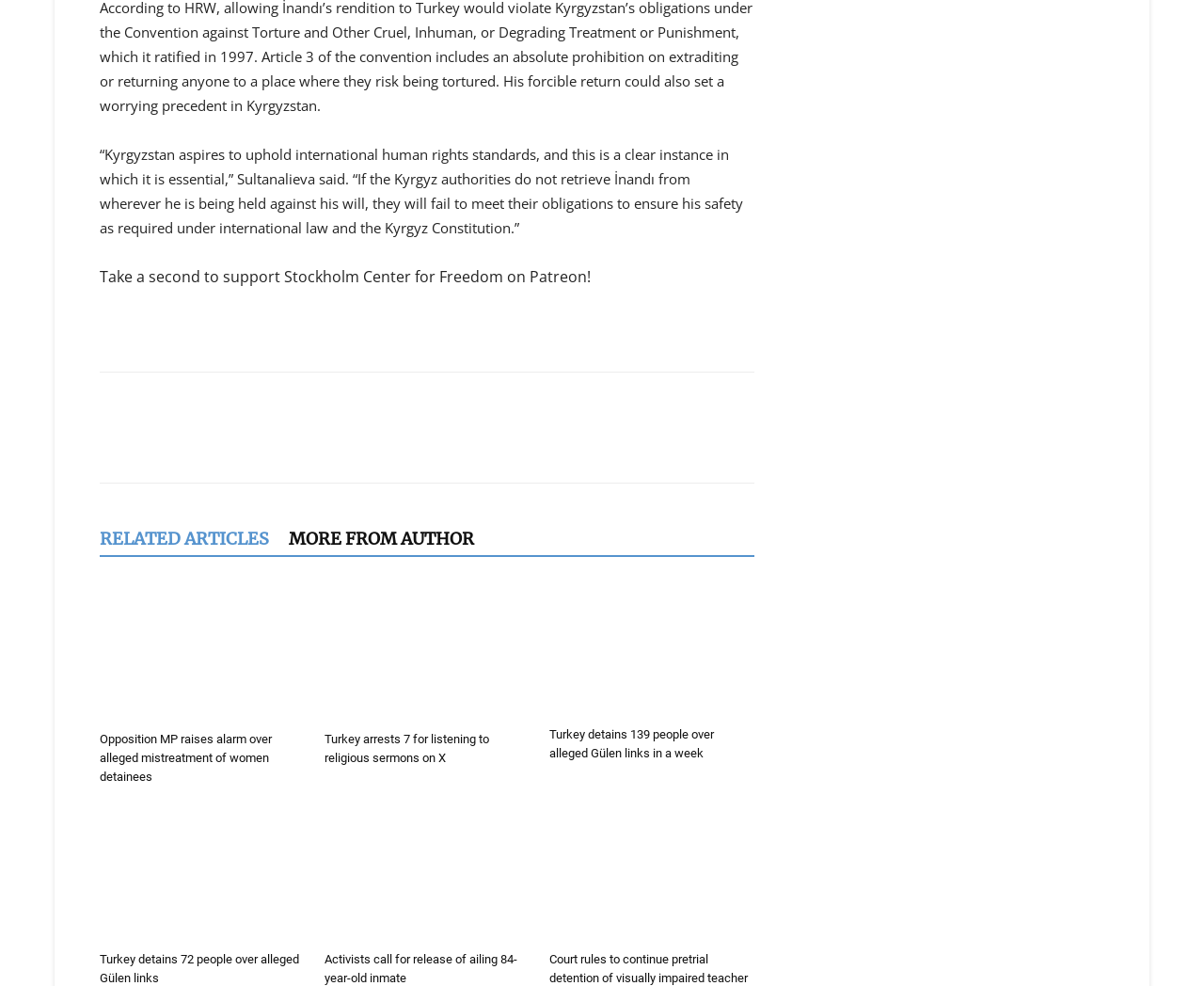What is the purpose of the 'Take a second to support Stockholm Center for Freedom on Patreon!' button?
Based on the image content, provide your answer in one word or a short phrase.

To support the Stockholm Center for Freedom